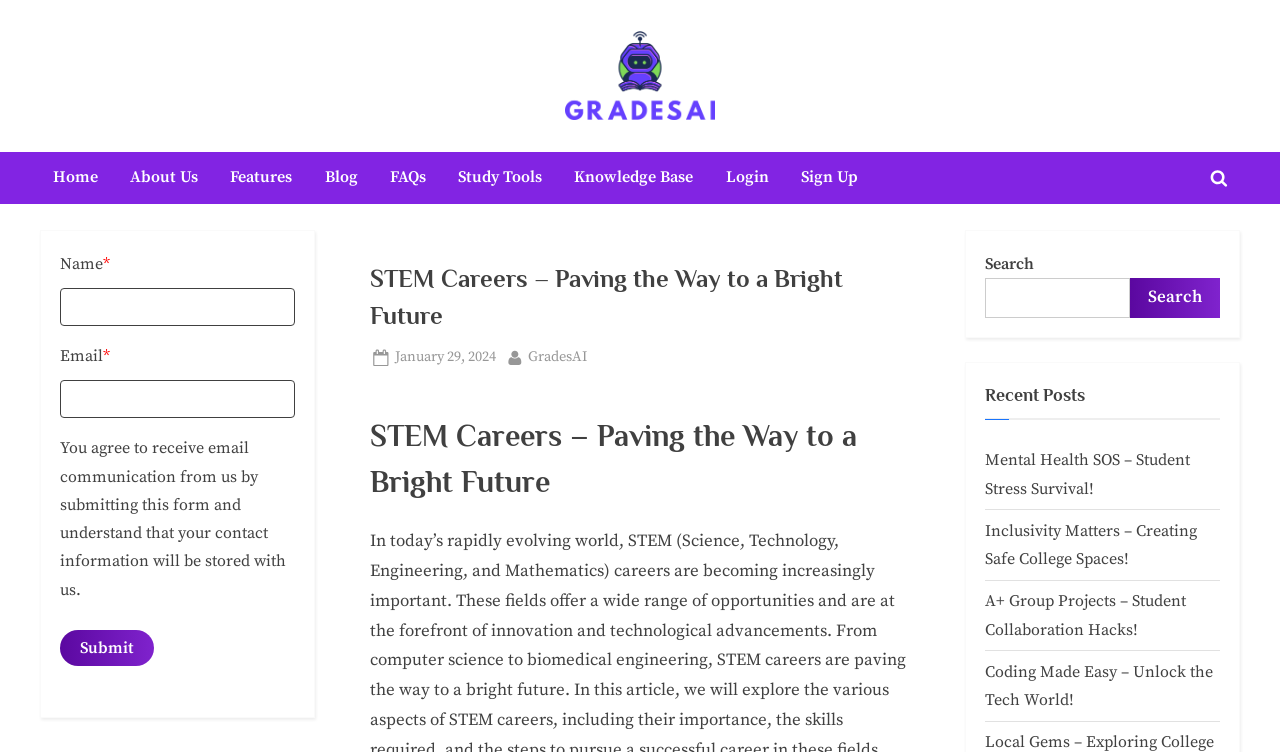Please specify the bounding box coordinates of the clickable region necessary for completing the following instruction: "Submit the form". The coordinates must consist of four float numbers between 0 and 1, i.e., [left, top, right, bottom].

[0.047, 0.838, 0.12, 0.886]